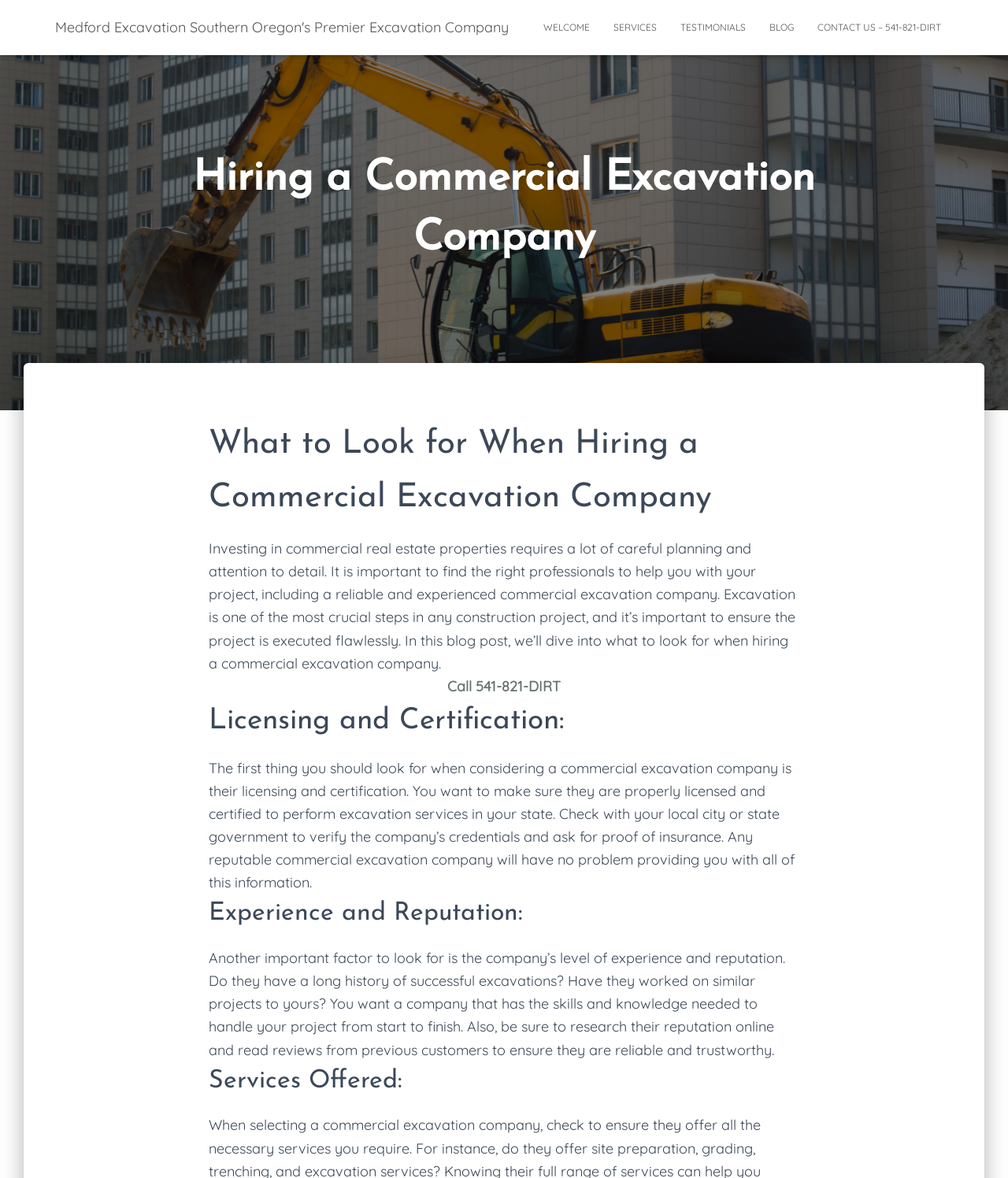Find the bounding box coordinates of the clickable area required to complete the following action: "Call 541-821-DIRT".

[0.444, 0.575, 0.556, 0.59]